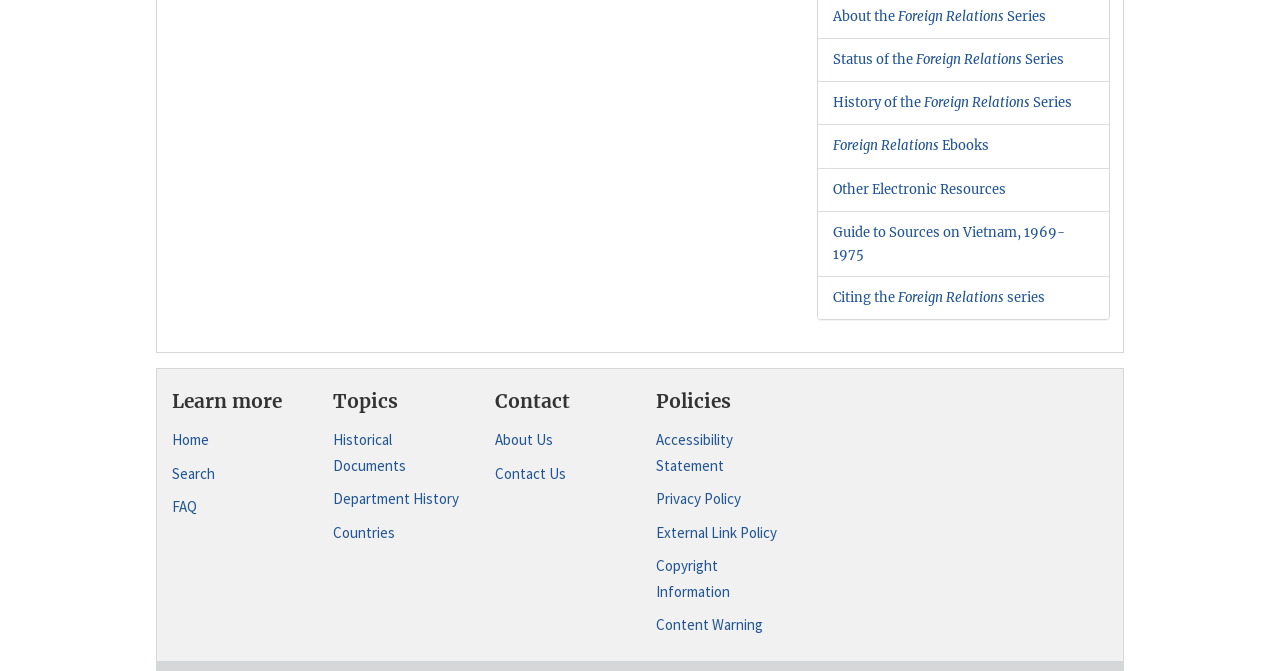What is the last link under the 'Policies' category?
Please use the image to provide a one-word or short phrase answer.

Content Warning